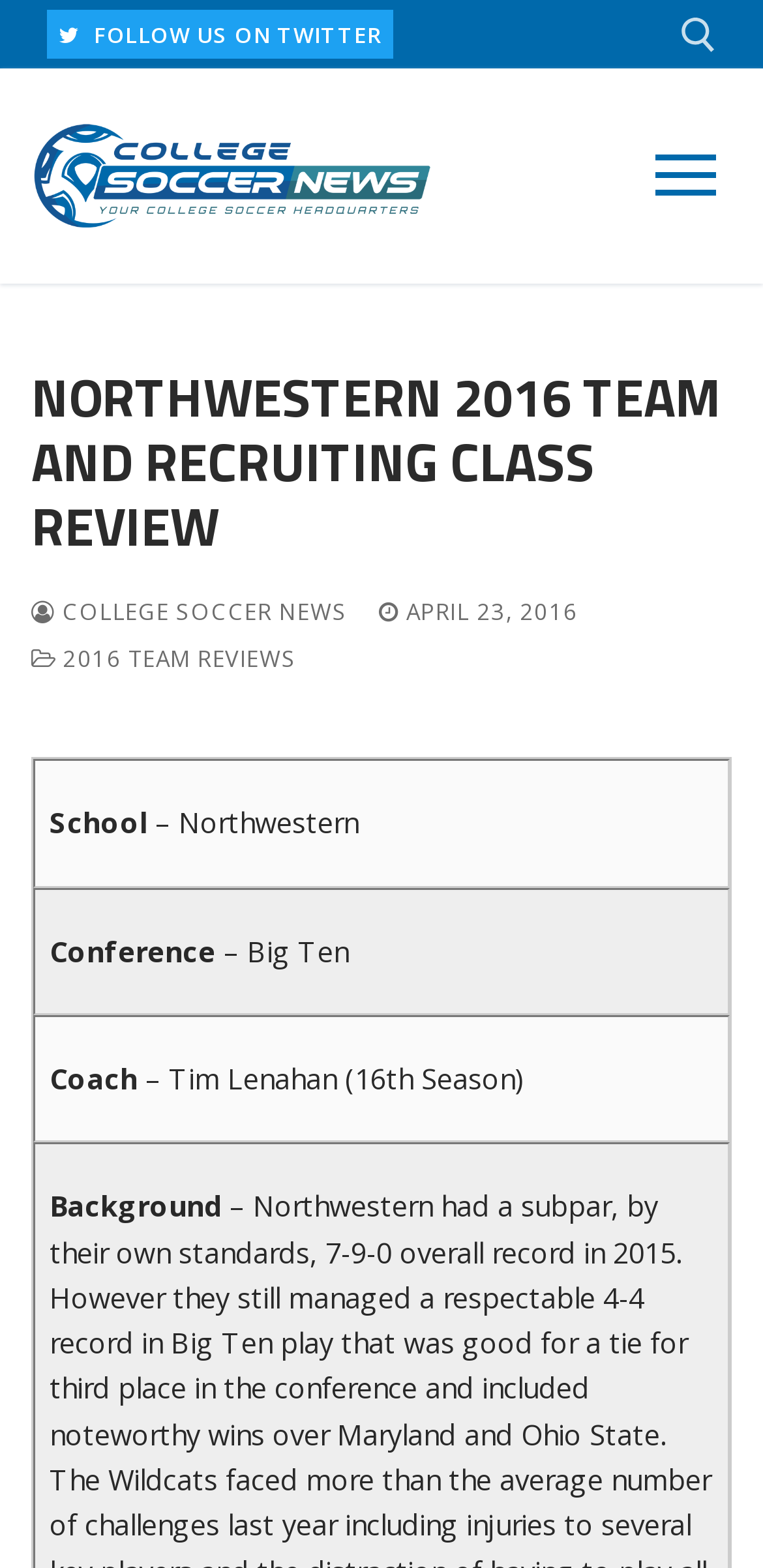Provide the bounding box coordinates of the section that needs to be clicked to accomplish the following instruction: "View the 2016 team reviews."

[0.041, 0.41, 0.388, 0.429]